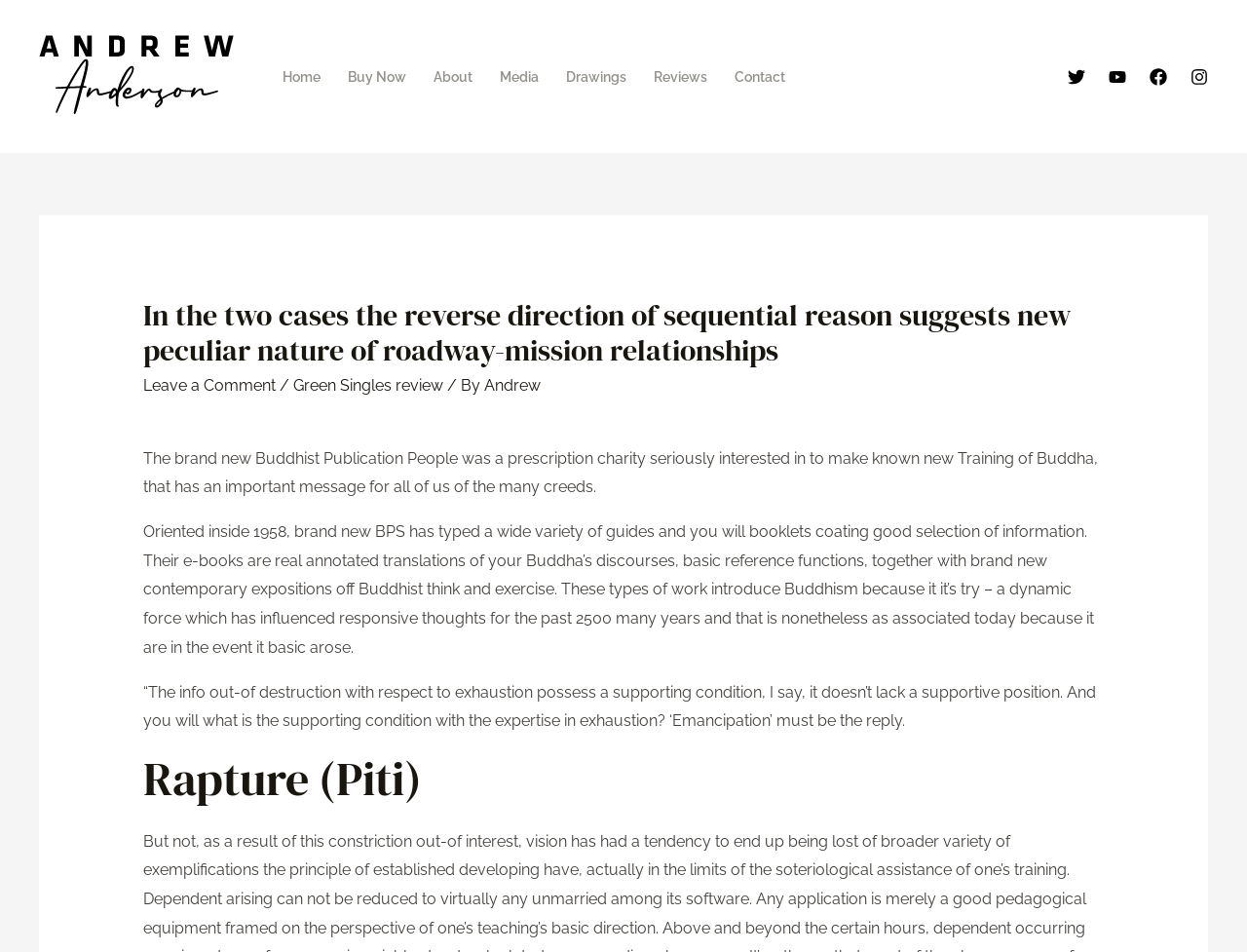Please indicate the bounding box coordinates for the clickable area to complete the following task: "Read the 'Rapture (Piti)' heading". The coordinates should be specified as four float numbers between 0 and 1, i.e., [left, top, right, bottom].

[0.115, 0.789, 0.885, 0.848]